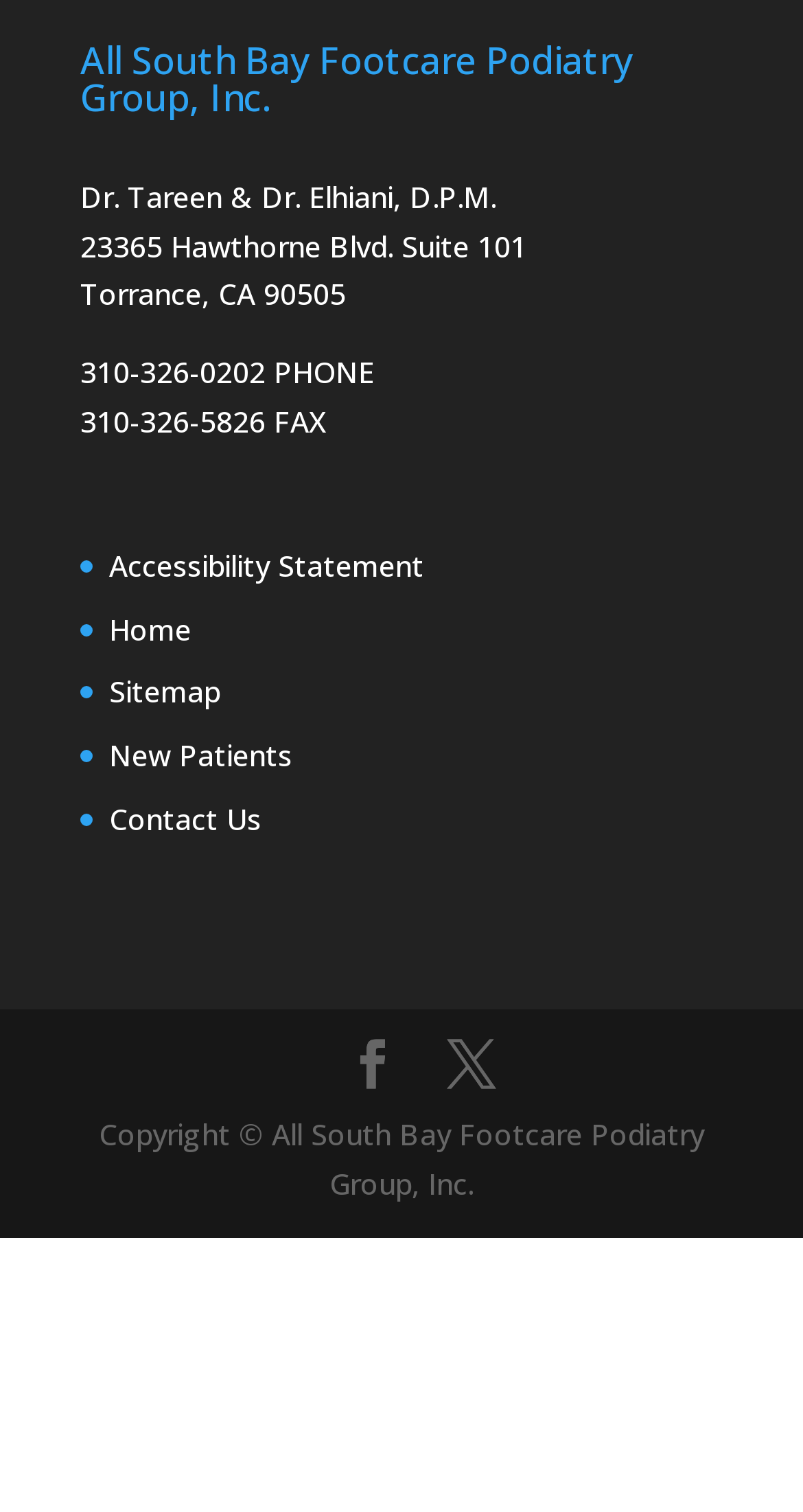Given the description alt="Buy-Essays online", predict the bounding box coordinates of the UI element. Ensure the coordinates are in the format (top-left x, top-left y, bottom-right x, bottom-right y) and all values are between 0 and 1.

None